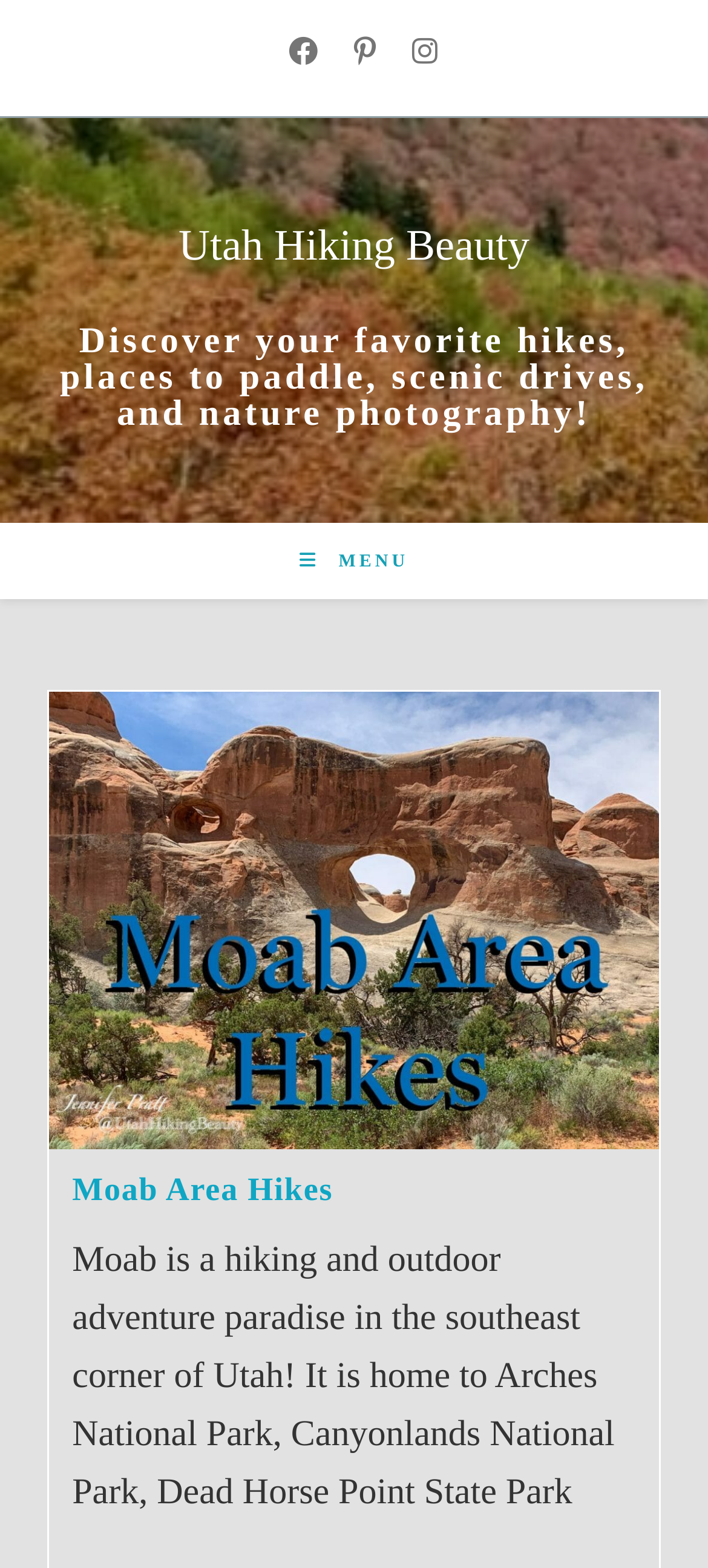What is the main topic of the webpage?
Please answer the question with a detailed response using the information from the screenshot.

I looked at the main heading and link on the webpage, which mentions 'Utah Hiking Beauty', and also the social media links and article titles, which all relate to hiking and outdoor activities in Utah.